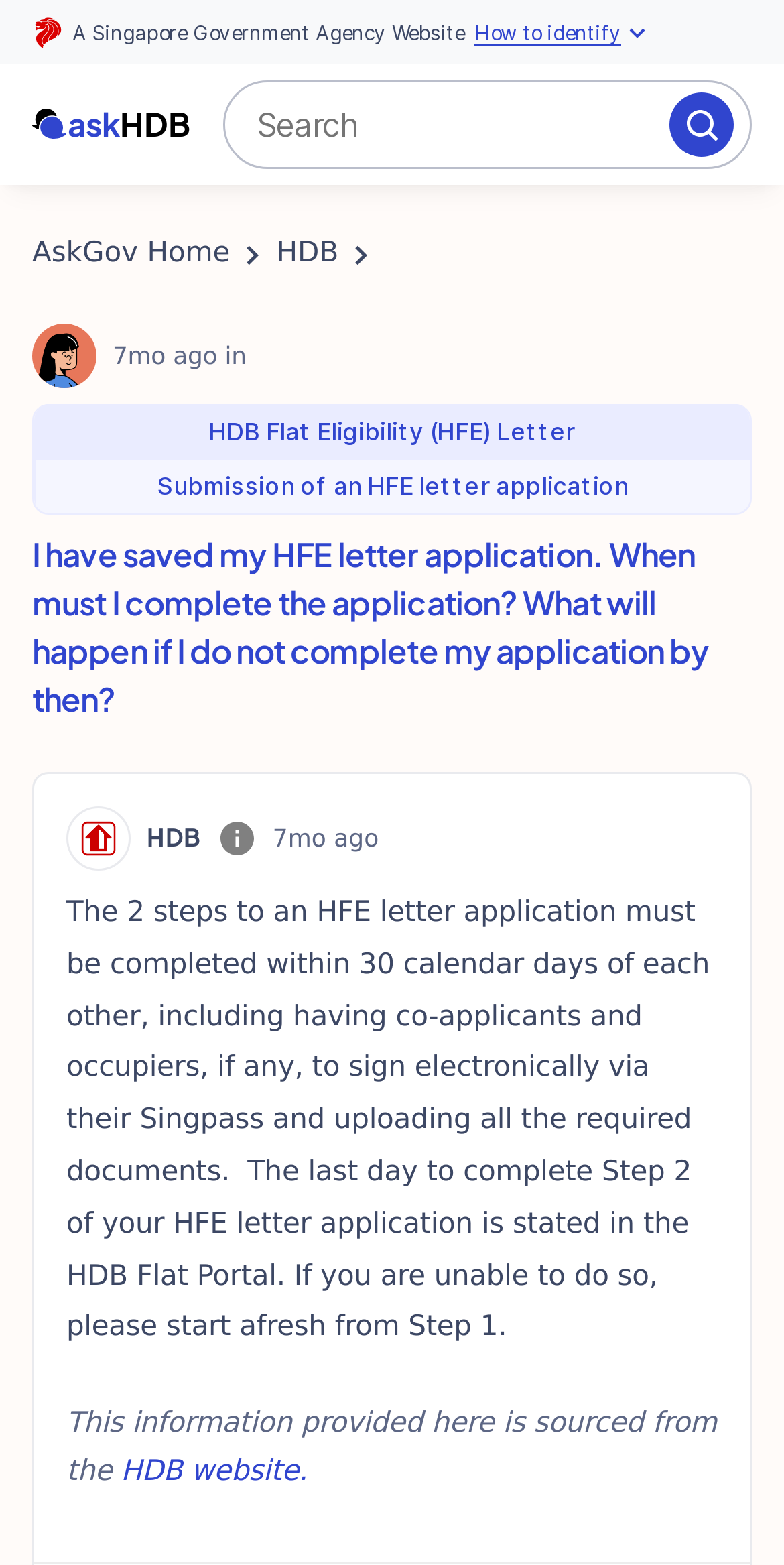Please give a succinct answer using a single word or phrase:
What is the image above the 'I have saved my HFE letter application' heading?

Avatar4